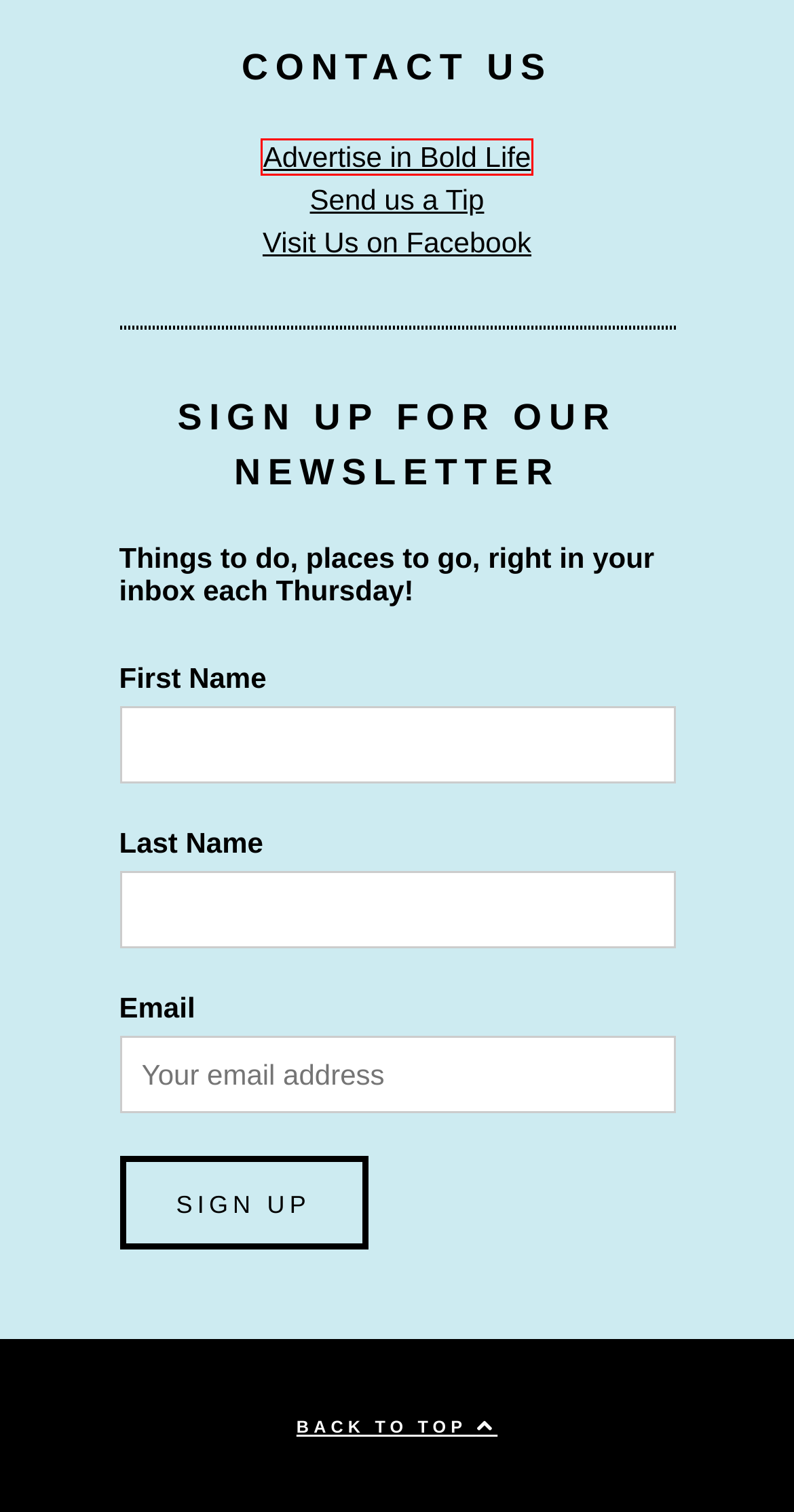Evaluate the webpage screenshot and identify the element within the red bounding box. Select the webpage description that best fits the new webpage after clicking the highlighted element. Here are the candidates:
A. The “Imperfectionist” Pivots | Bold Life
B. Advertise in Bold Life Magazine | Bold Life
C. Exhibit: Open | Bold Life
D. A Special Report from Community  Foundation  of Henderson  County | Bold Life
E. Community | Bold Life
F. Send us a tip | Bold Life
G. Tom Kerr | Bold Life
H. Culture | Bold Life

B